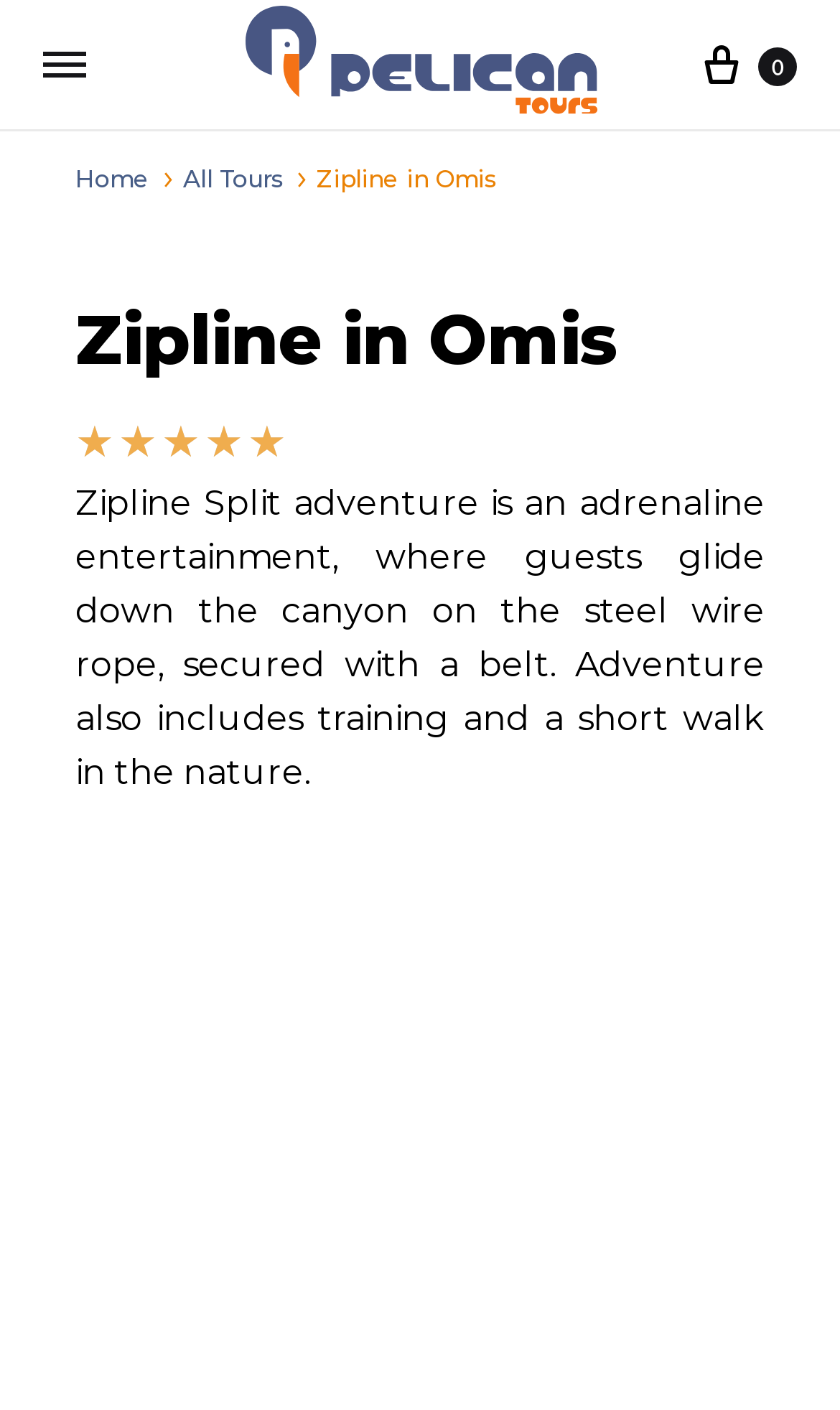Please answer the following query using a single word or phrase: 
What is the rating of Zipline in Omis?

5/5